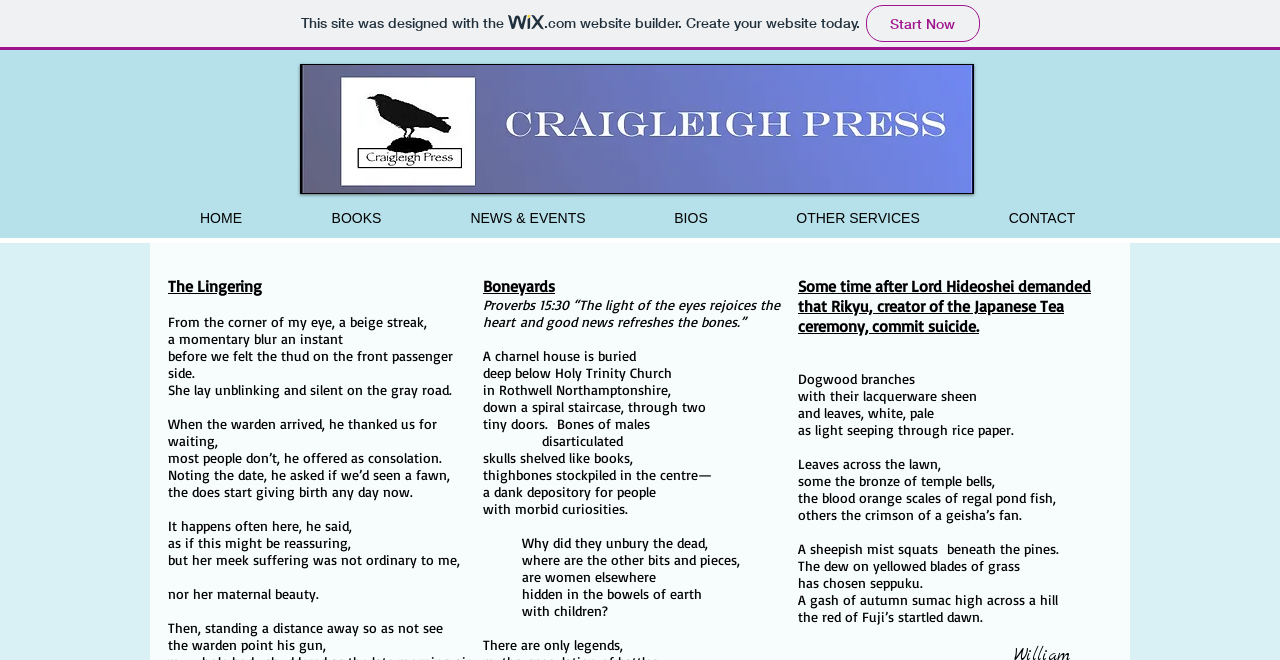What is the theme of the third poem?
Answer briefly with a single word or phrase based on the image.

Japanese Tea ceremony